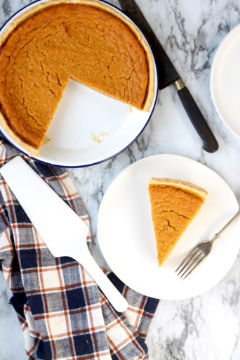Please provide a one-word or short phrase answer to the question:
What is the pattern of the cloth?

Plaid